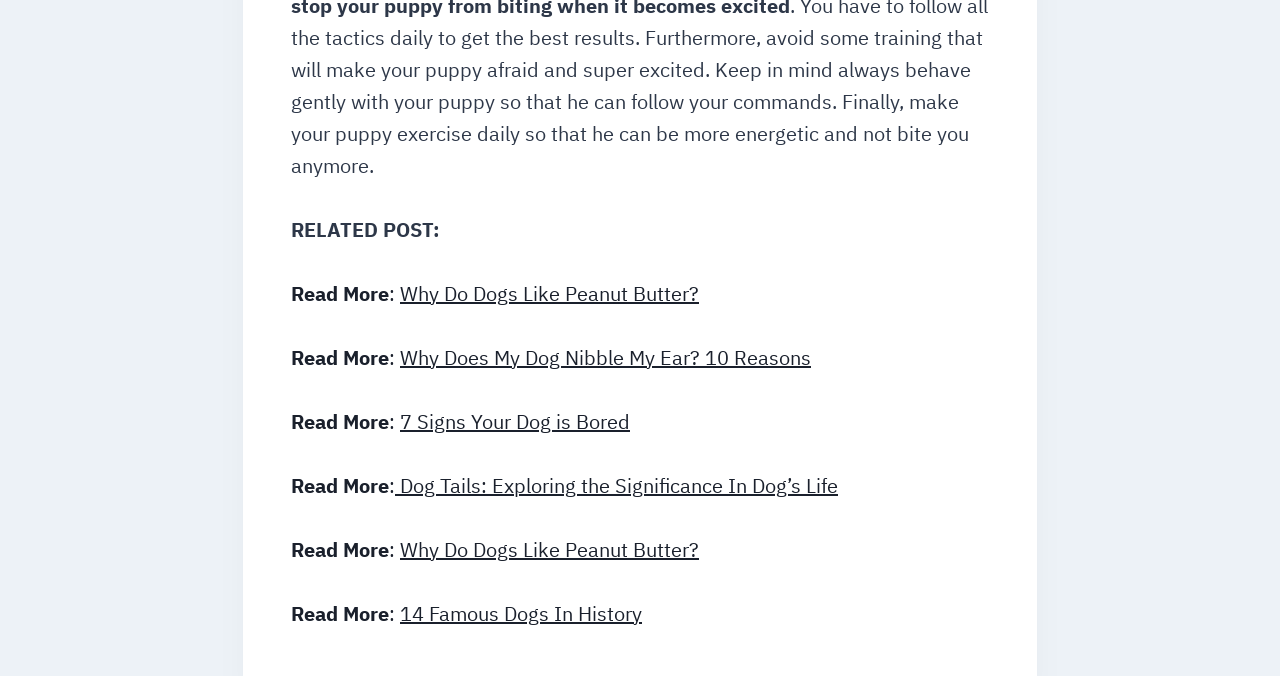Provide the bounding box coordinates of the HTML element described by the text: "aria-label="Linkedin" title="Linkedin"". The coordinates should be in the format [left, top, right, bottom] with values between 0 and 1.

None